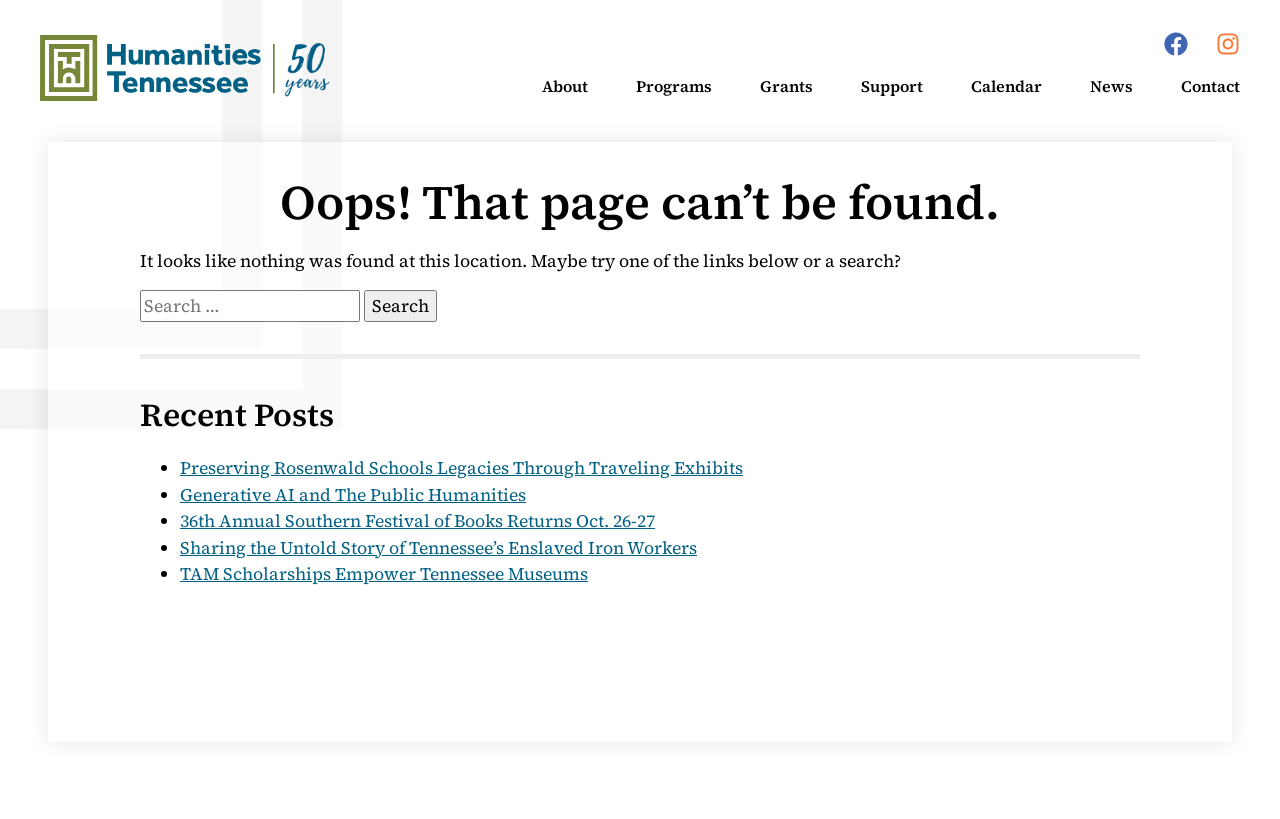Please identify the bounding box coordinates of the element that needs to be clicked to perform the following instruction: "Visit Humanities Tennessee Facebook page".

[0.909, 0.039, 0.928, 0.068]